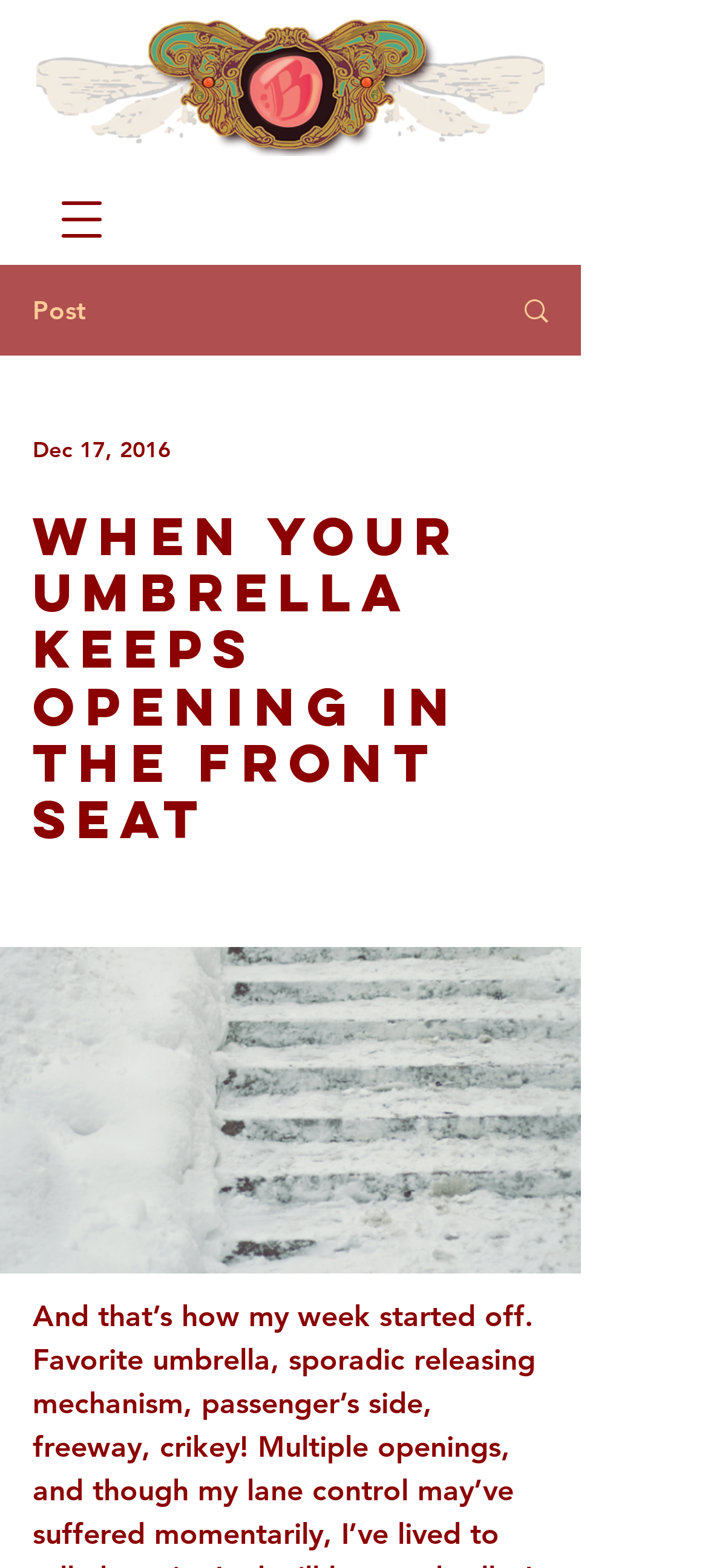Find the bounding box coordinates for the UI element that matches this description: "Search".

[0.695, 0.17, 0.818, 0.226]